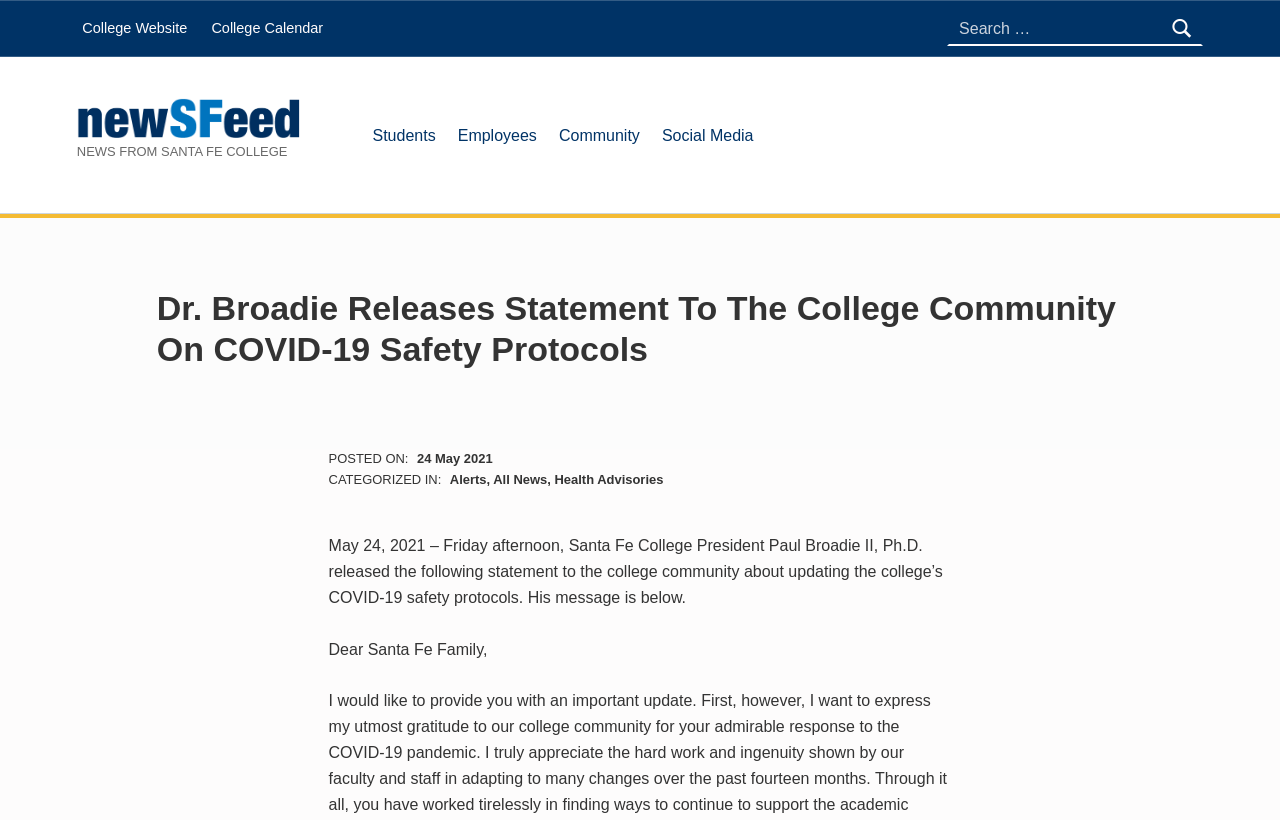Locate the bounding box coordinates of the clickable area to execute the instruction: "Click on the 'Students' link". Provide the coordinates as four float numbers between 0 and 1, represented as [left, top, right, bottom].

[0.286, 0.136, 0.345, 0.194]